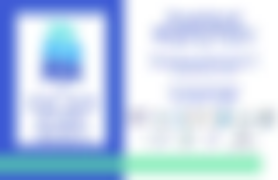Capture every detail in the image and describe it fully.

The image features the cover of the "First Quarterly Report - mapping the Jewish Peoplehood field in Israel." It is presented in a visually appealing format, combining blue and green elements. The design highlights key themes related to the Jewish Peoplehood and includes a title and subtitle that suggest a focus on data collection for the first quarter of 2022. This report aims to provide insights regarding the Jewish community, reflecting on initiatives and mapping efforts that contribute to understanding the community's dynamics. The report is a product of significant collaborative work, emphasizing pride in the achievements within the Jewish People Field Mapping System.